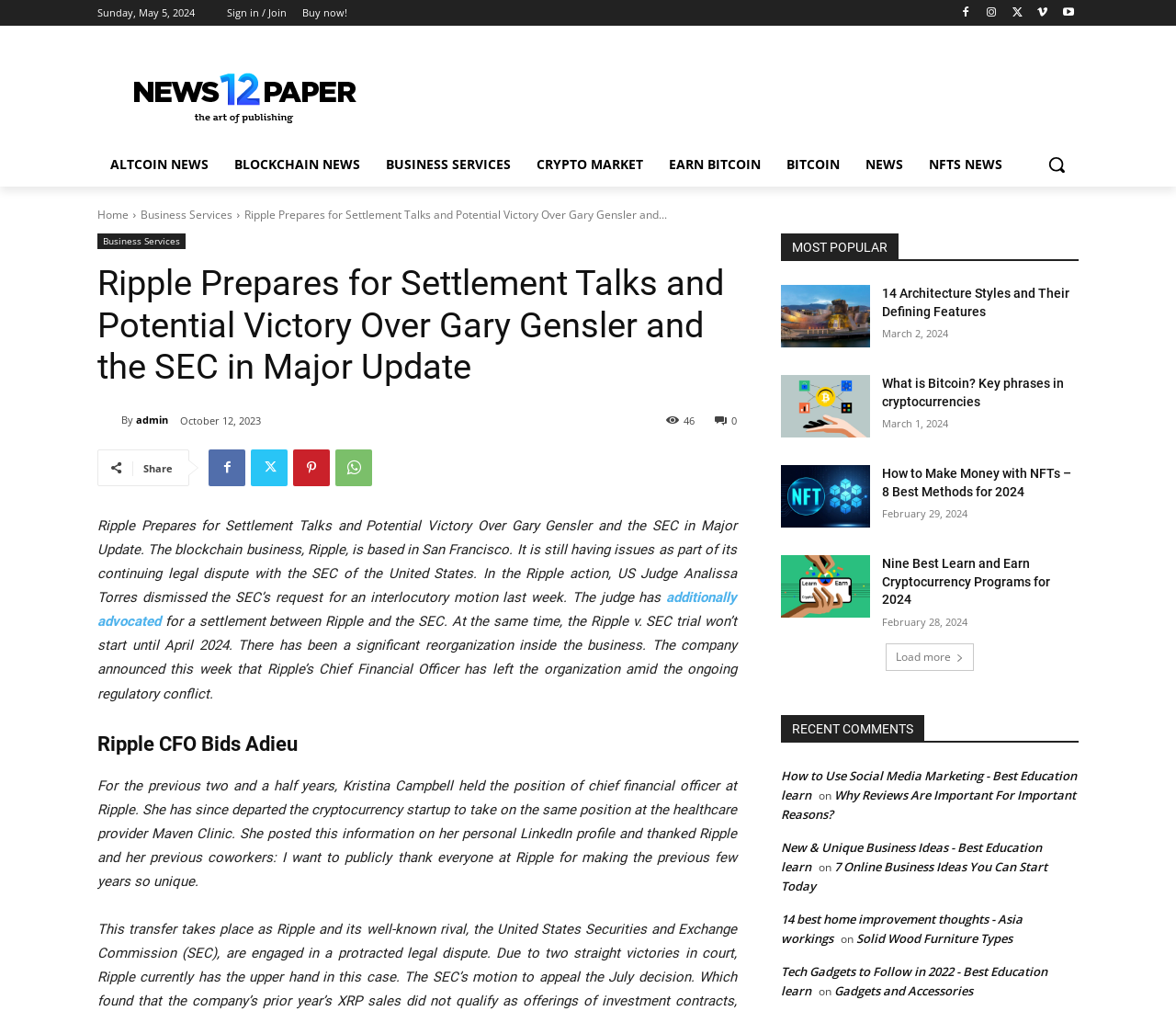Locate and generate the text content of the webpage's heading.

Ripple Prepares for Settlement Talks and Potential Victory Over Gary Gensler and the SEC in Major Update